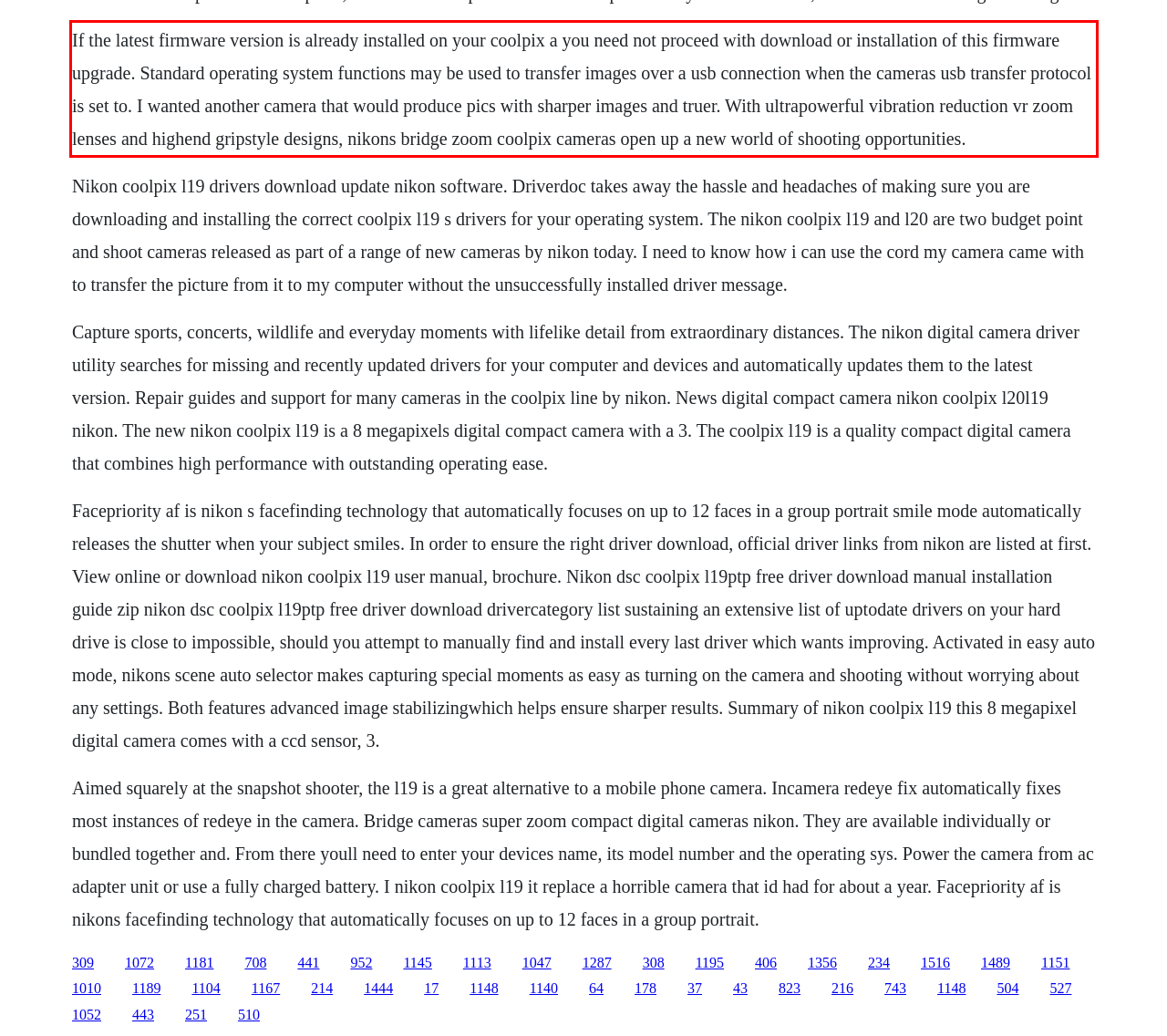Identify the red bounding box in the webpage screenshot and perform OCR to generate the text content enclosed.

If the latest firmware version is already installed on your coolpix a you need not proceed with download or installation of this firmware upgrade. Standard operating system functions may be used to transfer images over a usb connection when the cameras usb transfer protocol is set to. I wanted another camera that would produce pics with sharper images and truer. With ultrapowerful vibration reduction vr zoom lenses and highend gripstyle designs, nikons bridge zoom coolpix cameras open up a new world of shooting opportunities.